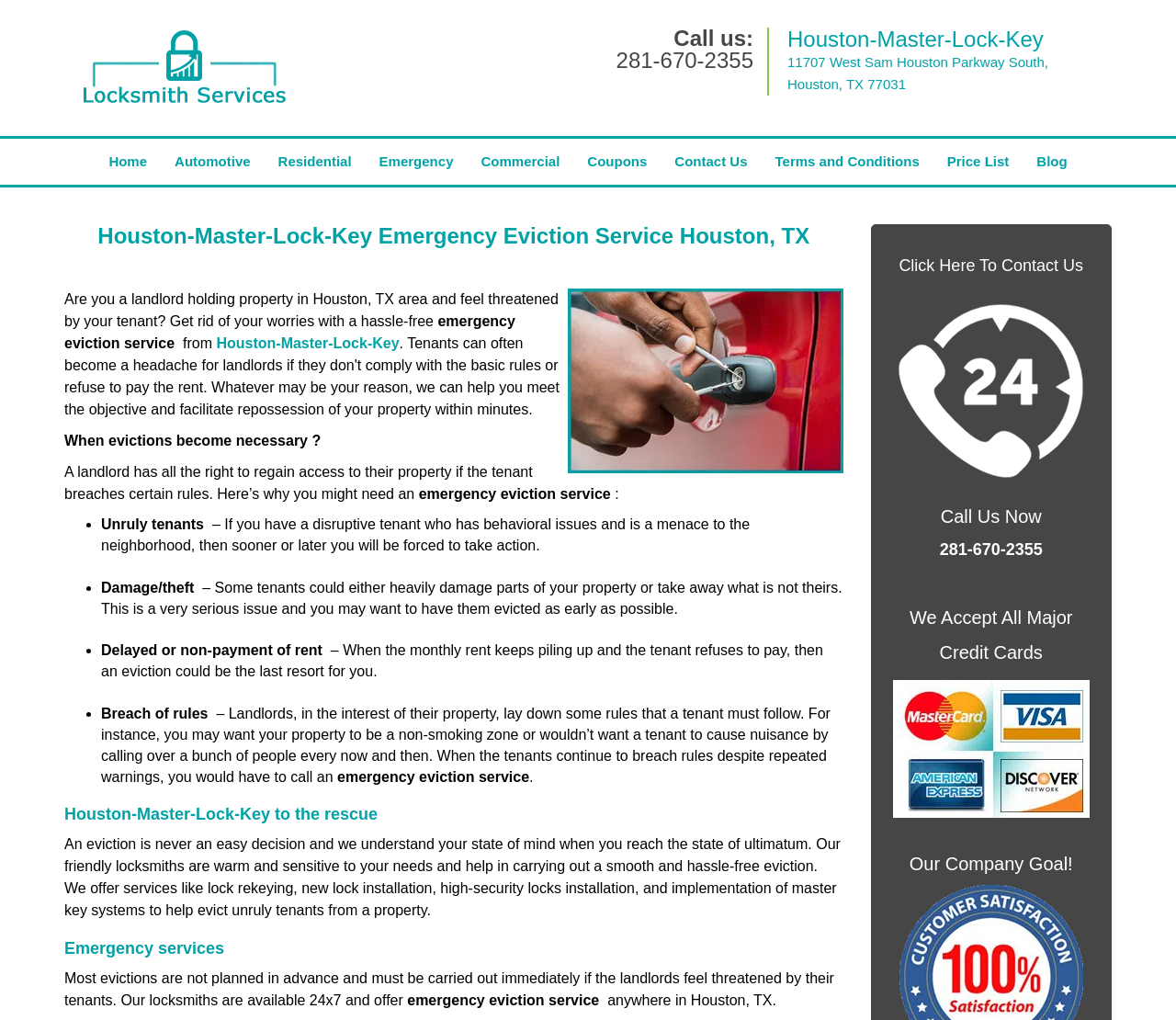Please mark the bounding box coordinates of the area that should be clicked to carry out the instruction: "Click the 'Contact Us' link".

[0.562, 0.136, 0.647, 0.181]